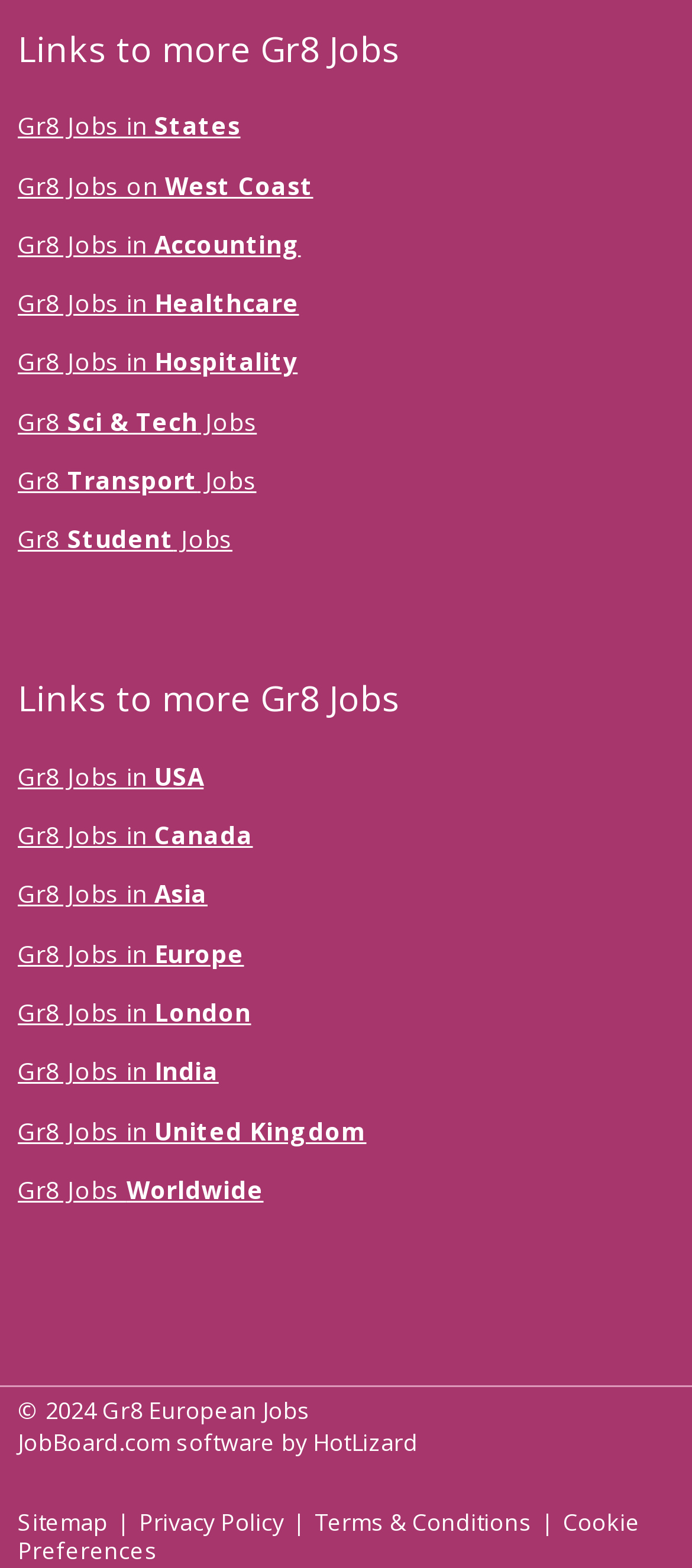Pinpoint the bounding box coordinates of the element you need to click to execute the following instruction: "Explore Gr8 Sci & Tech Jobs". The bounding box should be represented by four float numbers between 0 and 1, in the format [left, top, right, bottom].

[0.026, 0.258, 0.371, 0.279]